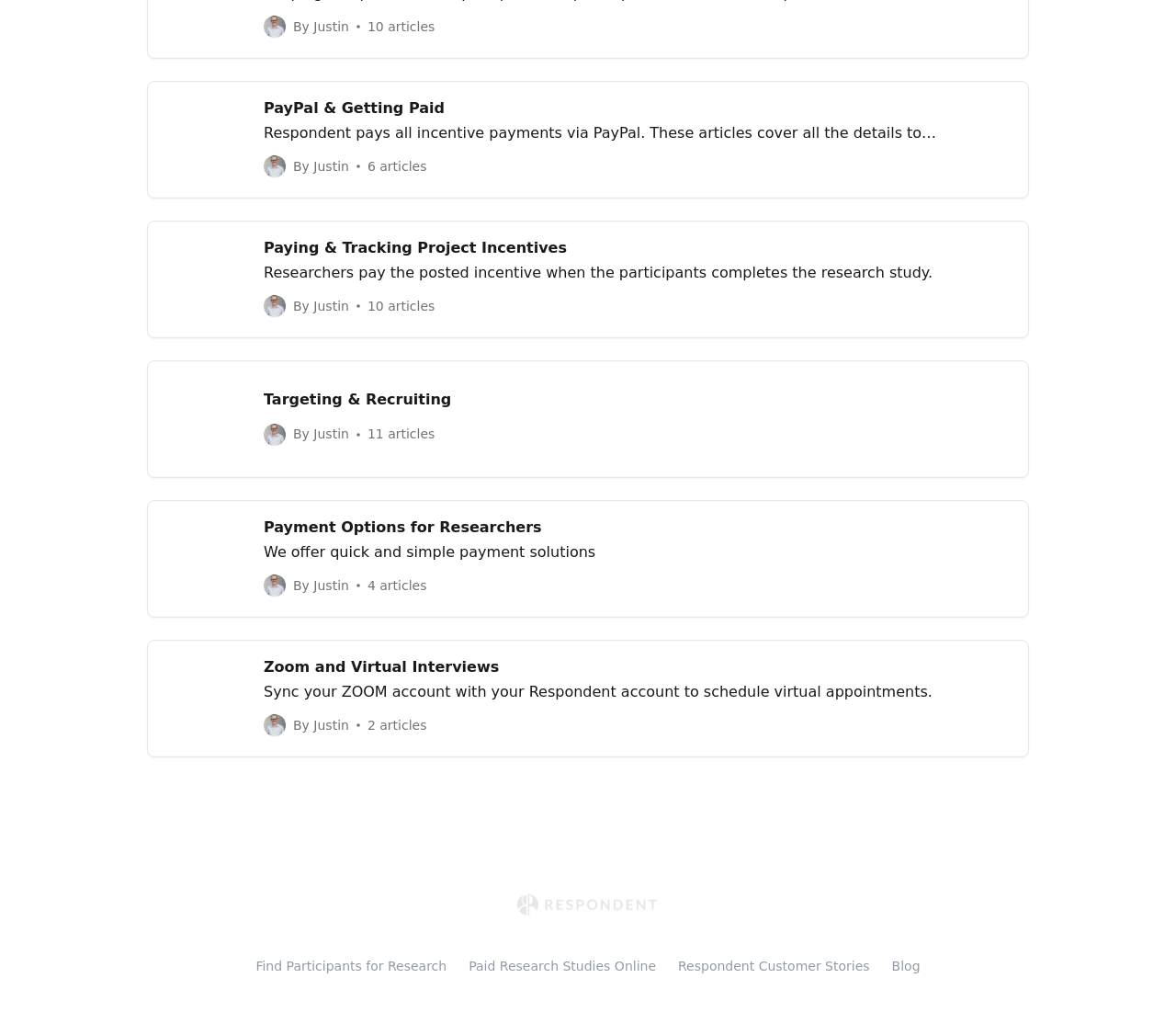Please provide the bounding box coordinates in the format (top-left x, top-left y, bottom-right x, bottom-right y). Remember, all values are floating point numbers between 0 and 1. What is the bounding box coordinate of the region described as: Respondent Customer Stories

[0.577, 0.926, 0.74, 0.94]